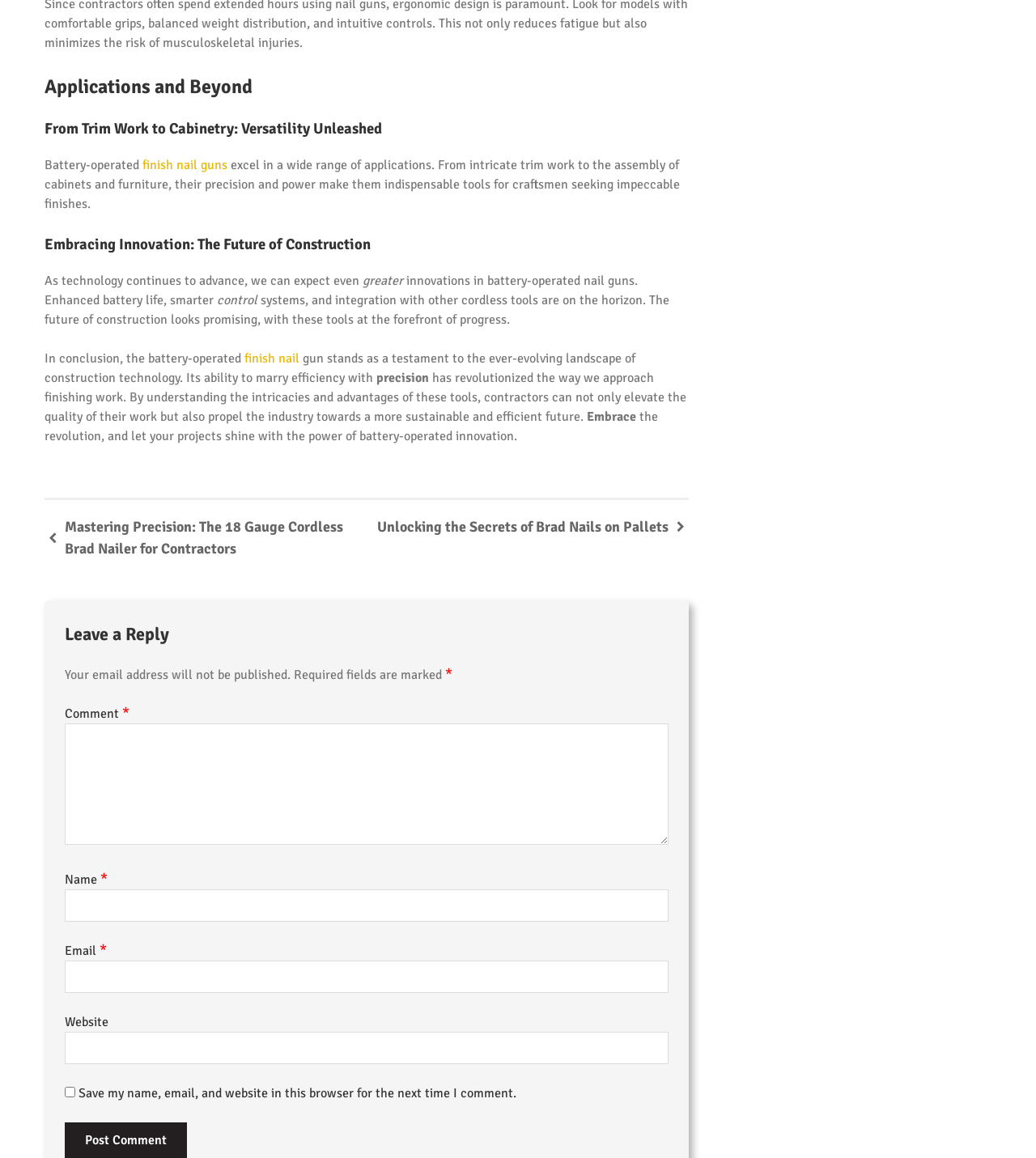Can you specify the bounding box coordinates of the area that needs to be clicked to fulfill the following instruction: "Click on the link 'Mastering Precision: The 18 Gauge Cordless Brad Nailer for Contractors'"?

[0.043, 0.446, 0.354, 0.483]